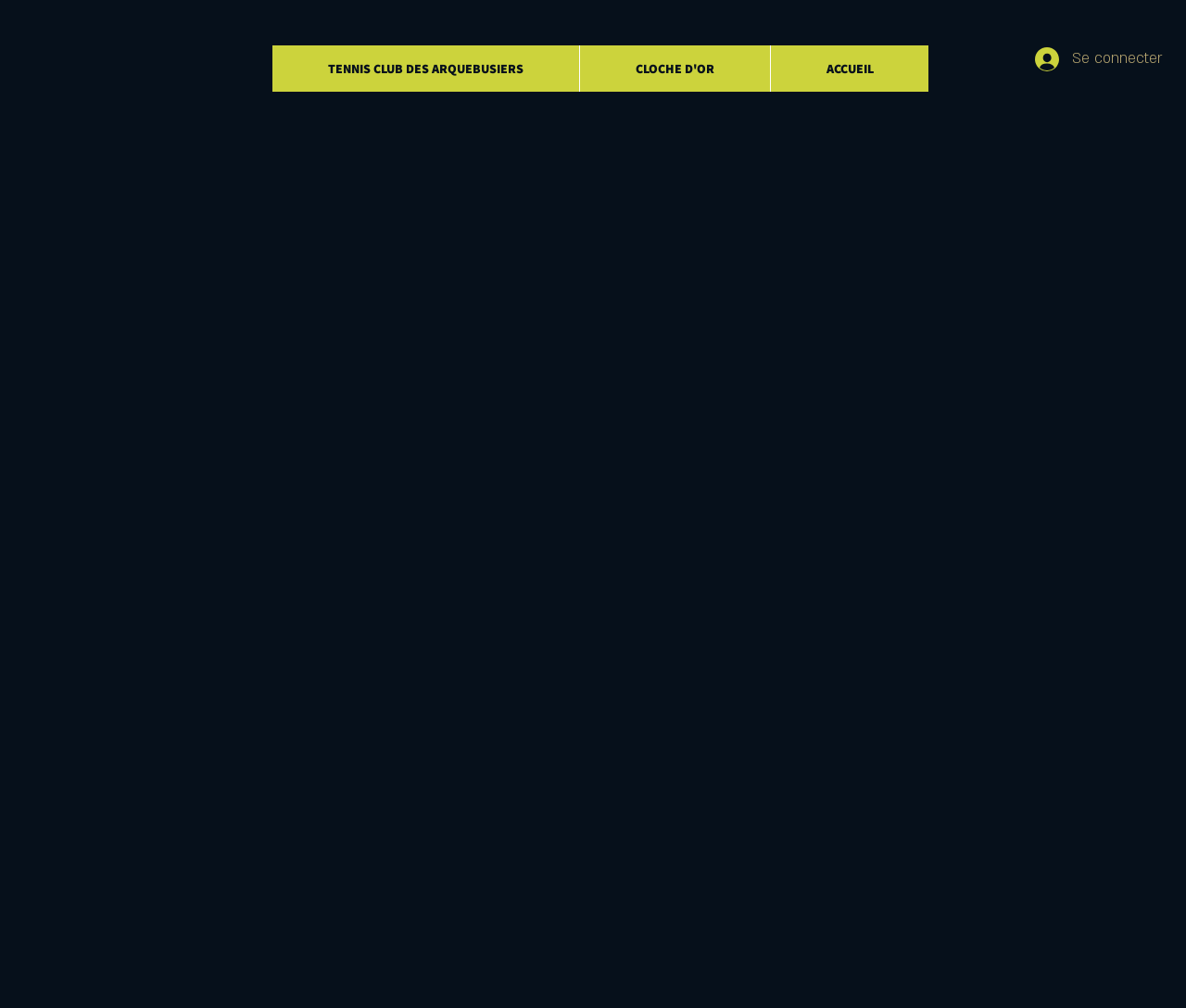Extract the bounding box coordinates of the UI element described: "ACCUEIL". Provide the coordinates in the format [left, top, right, bottom] with values ranging from 0 to 1.

[0.649, 0.045, 0.783, 0.091]